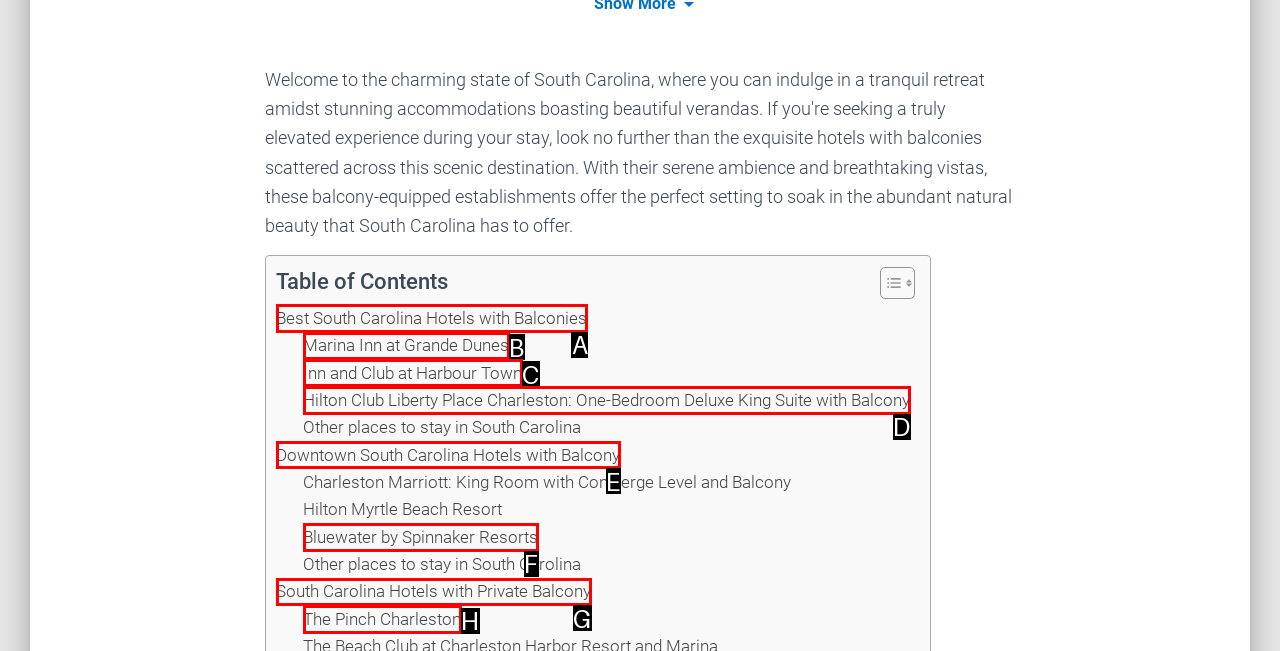To execute the task: View Best South Carolina Hotels with Balconies, which one of the highlighted HTML elements should be clicked? Answer with the option's letter from the choices provided.

A